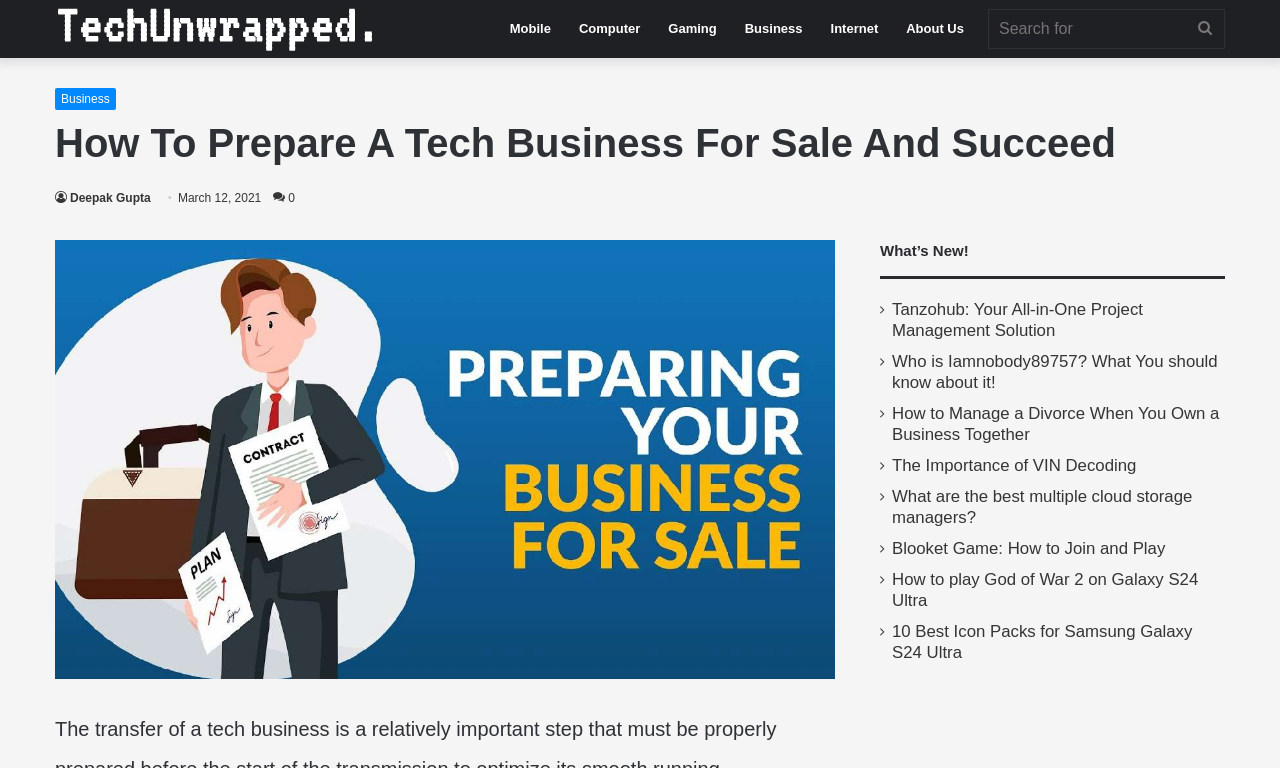Answer briefly with one word or phrase:
How many categories are available in the primary navigation?

7